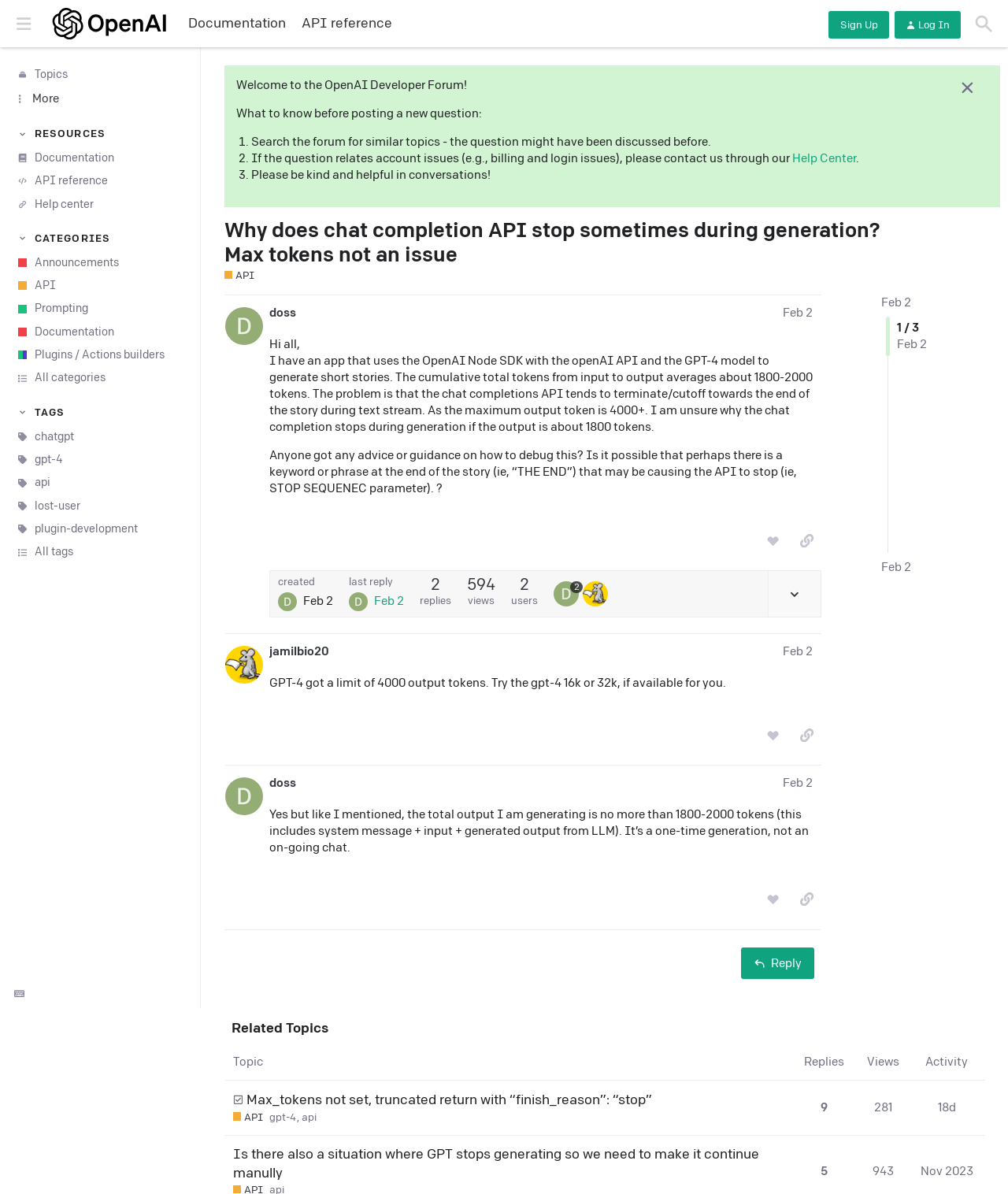Detail the webpage's structure and highlights in your description.

This webpage is a forum discussion page on the OpenAI Developer Forum. At the top, there is a header section with a button to toggle the sidebar, a link to the OpenAI Developer Forum, and buttons to sign up and log in. Below the header, there are several links to different sections of the forum, including topics, documentation, API reference, and help center.

On the left side, there is a sidebar with several sections, including resources, categories, and tags. Each section has a button to expand or collapse it, and within each section, there are links to specific topics or tags.

The main content of the page is a discussion thread about an issue with the chat completion API stopping during generation. The thread starts with a heading that summarizes the topic, followed by a link to the API section of the forum. Below the heading, there is a post from a user named "doss" that describes the issue and asks for advice or guidance on how to debug it. The post includes a detailed description of the problem and some potential causes.

Below the post, there are several buttons to interact with the post, including a "like this post" button, a button to copy a link to the post, and a button to reply to the post.